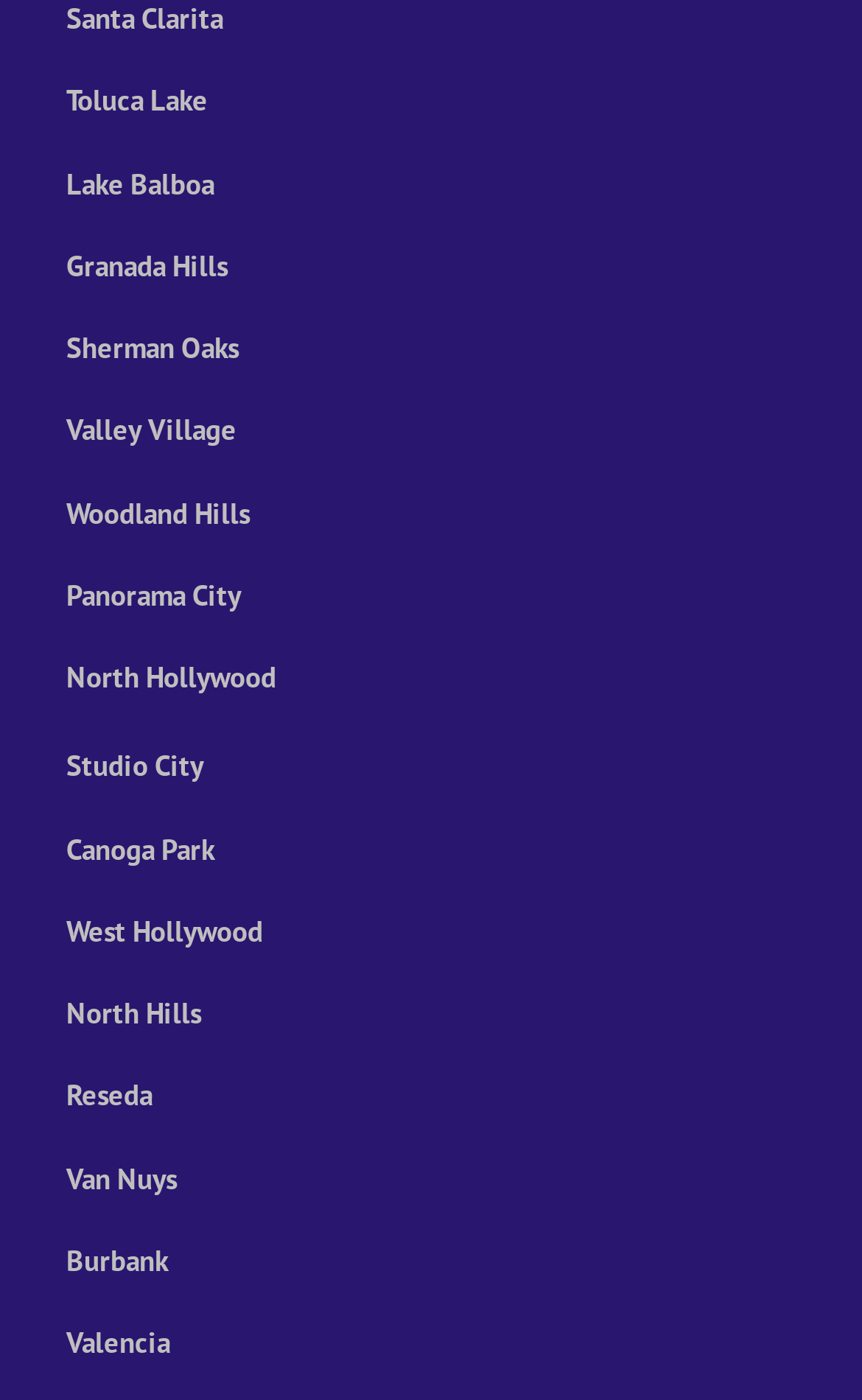Find the bounding box coordinates for the area that must be clicked to perform this action: "visit Santa Clarita".

[0.077, 0.0, 0.259, 0.027]